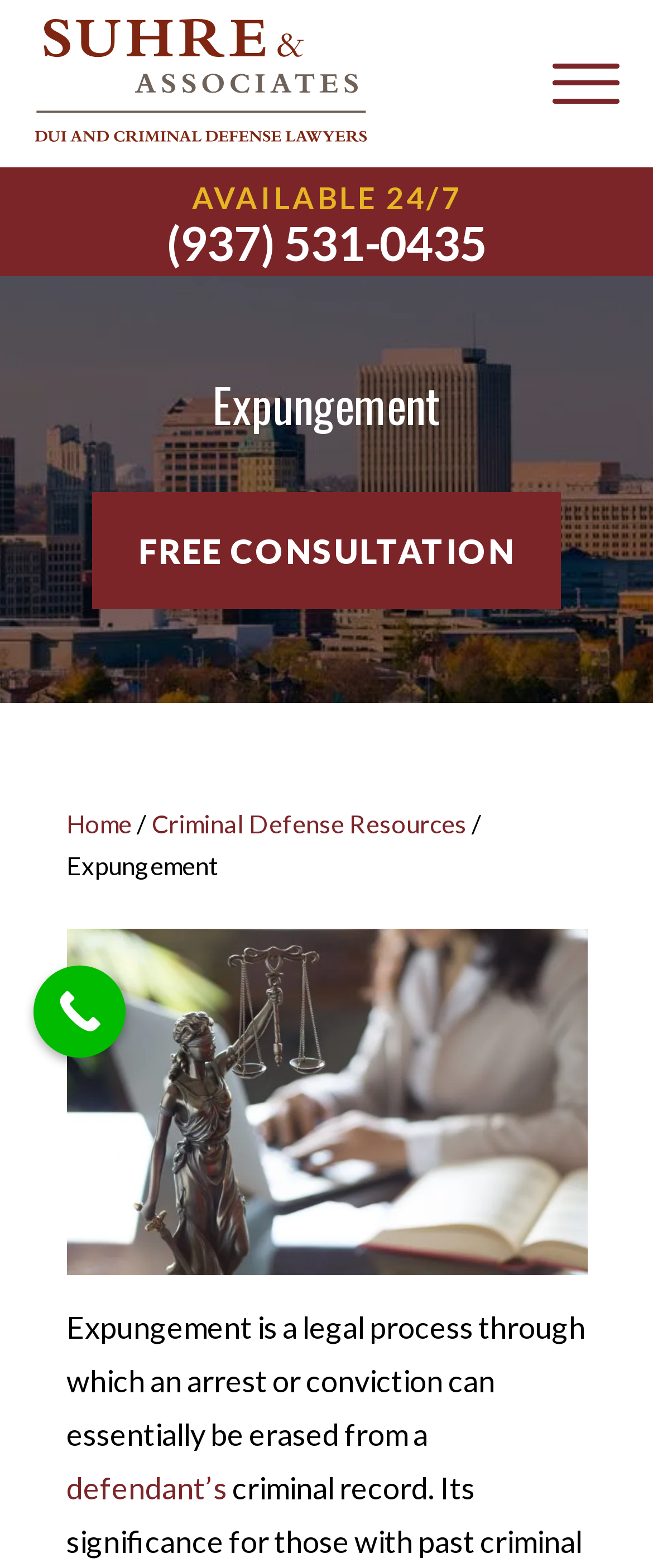What is the call-to-action text above the phone number?
Based on the visual information, provide a detailed and comprehensive answer.

I found the answer by looking at the static text above the phone number, which is 'AVAILABLE 24/7'.